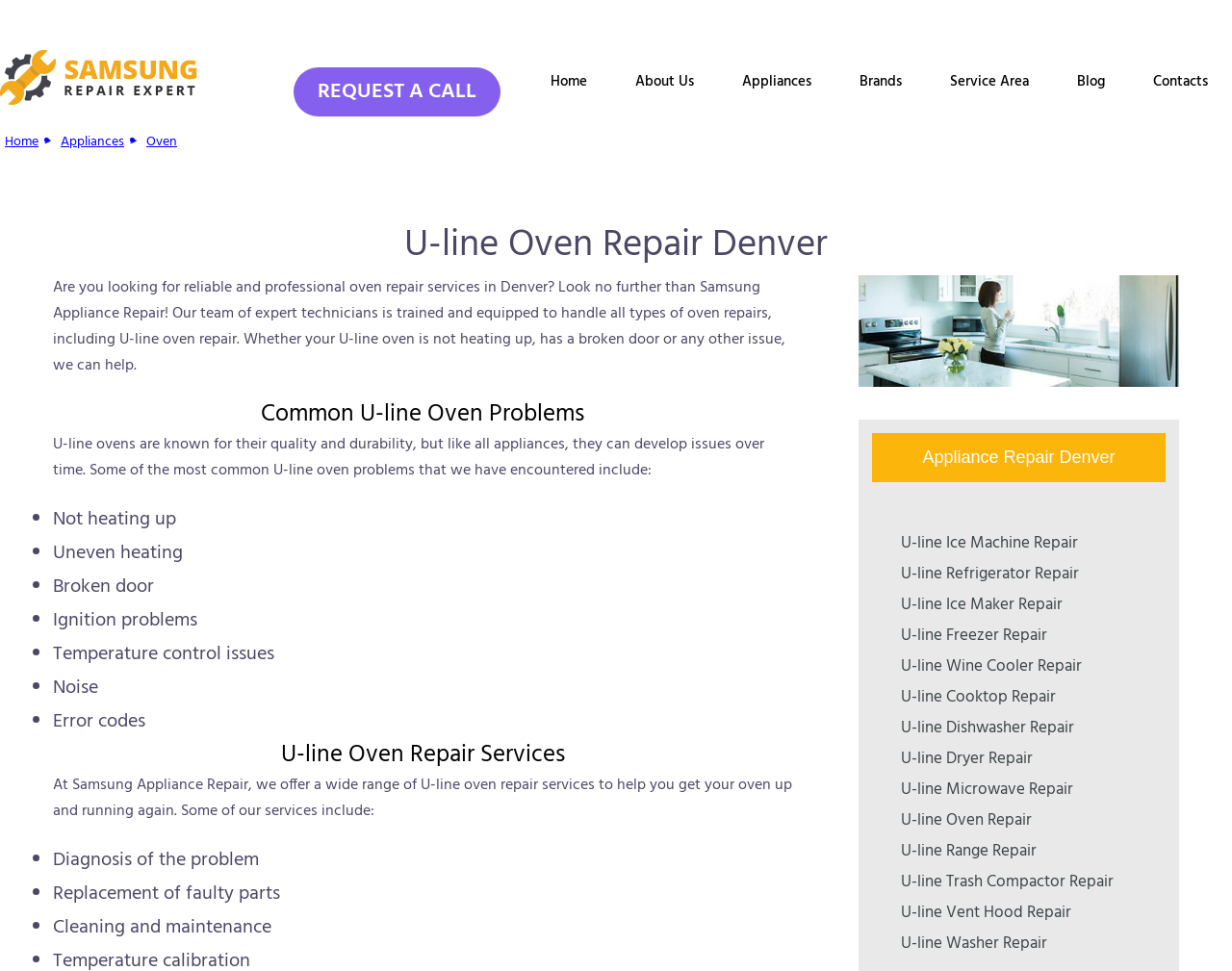Find and indicate the bounding box coordinates of the region you should select to follow the given instruction: "Read more about 'U-line Oven Repair Services'".

[0.043, 0.761, 0.643, 0.796]